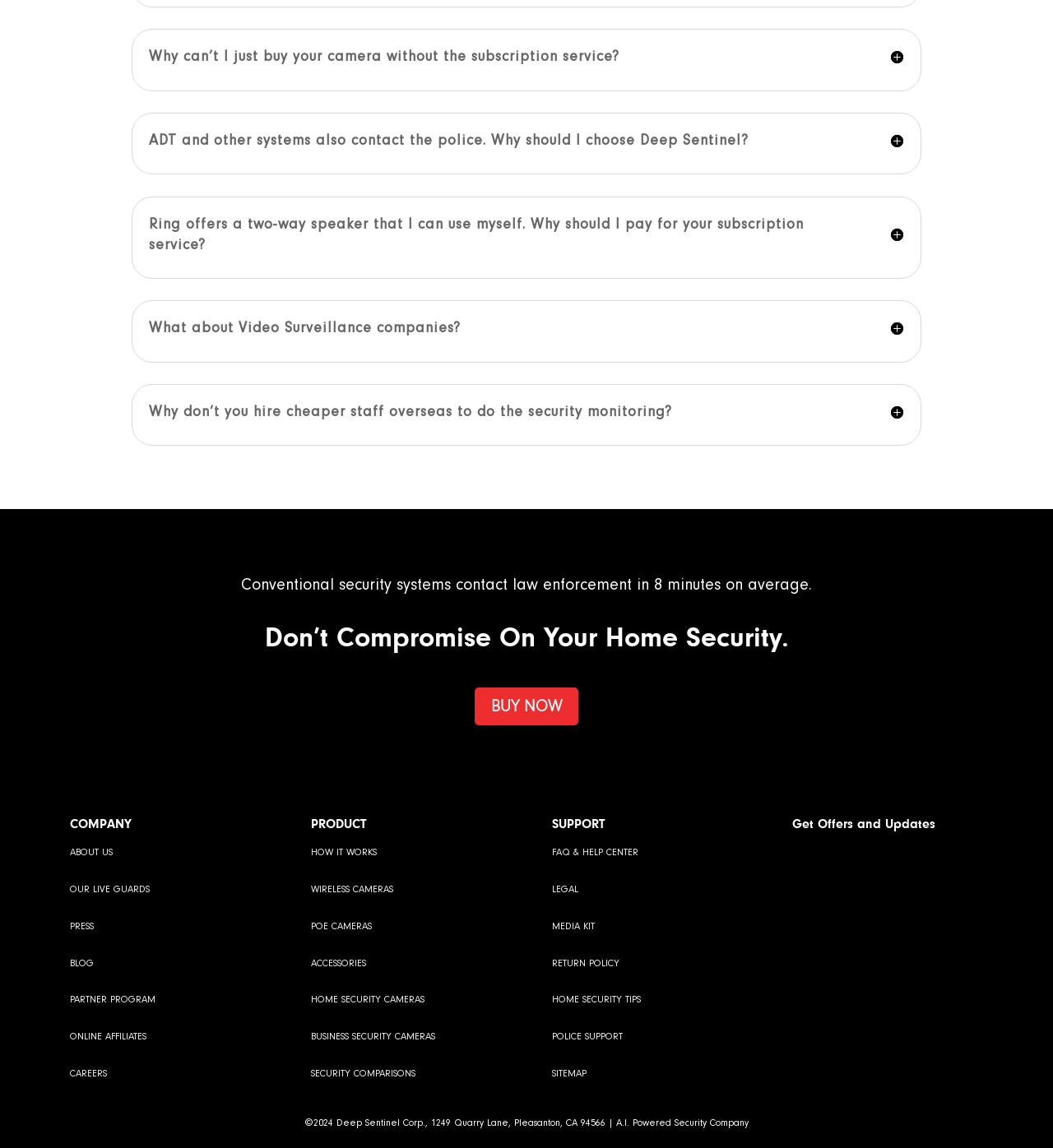Please identify the bounding box coordinates of the element's region that should be clicked to execute the following instruction: "Read about how it works". The bounding box coordinates must be four float numbers between 0 and 1, i.e., [left, top, right, bottom].

[0.295, 0.738, 0.358, 0.747]